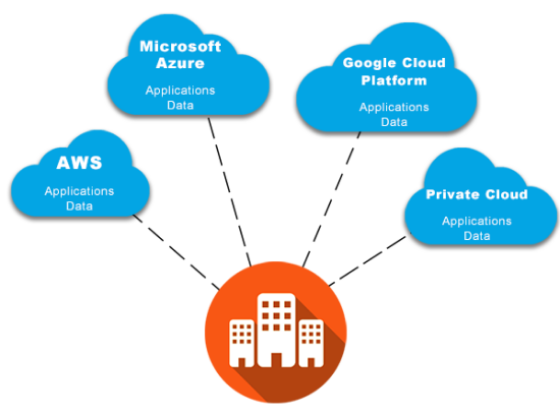How many cloud platforms are connected to the central hub?
Respond to the question with a single word or phrase according to the image.

Four